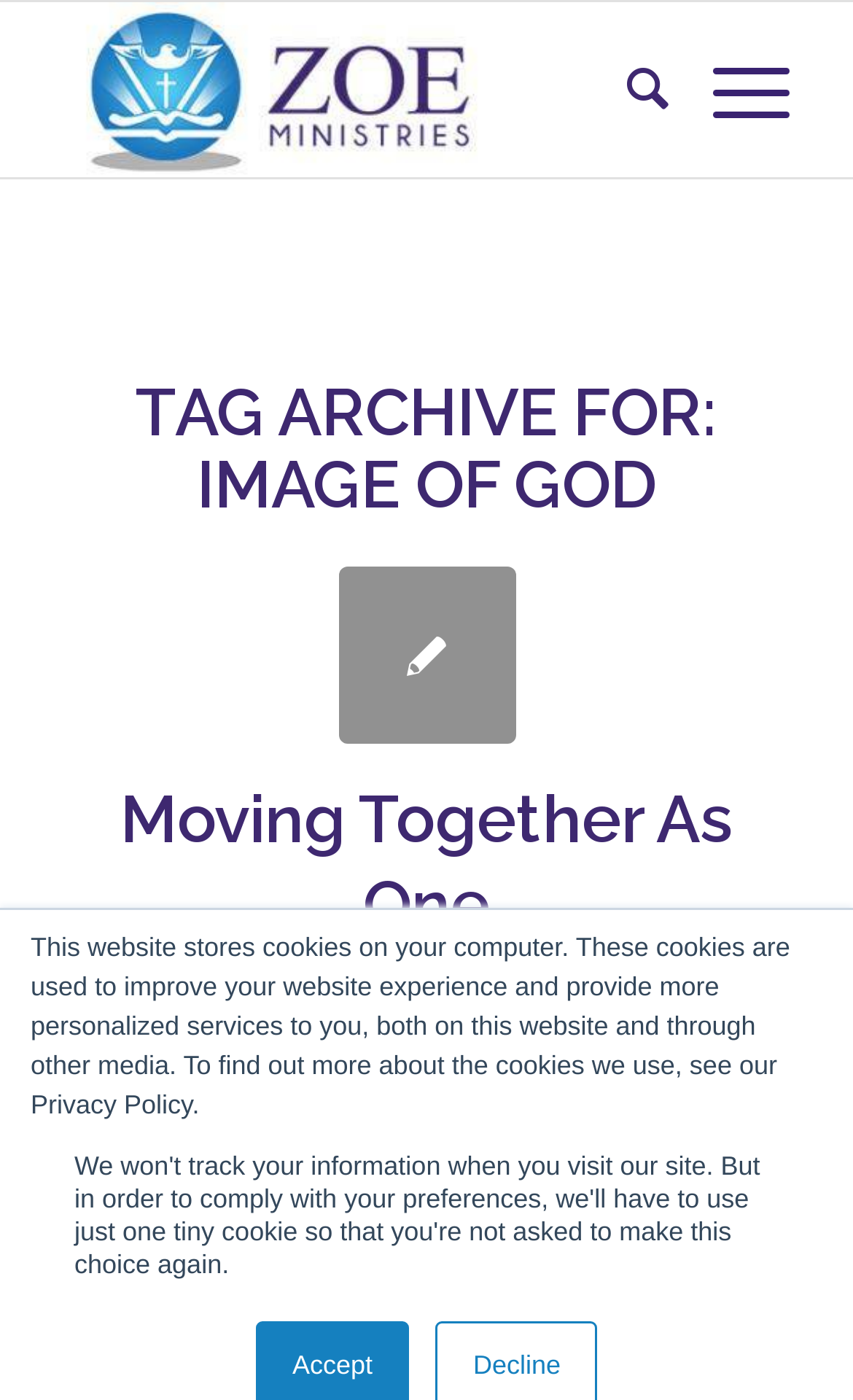Determine the bounding box for the UI element that matches this description: "Abundance".

[0.473, 0.697, 0.658, 0.727]